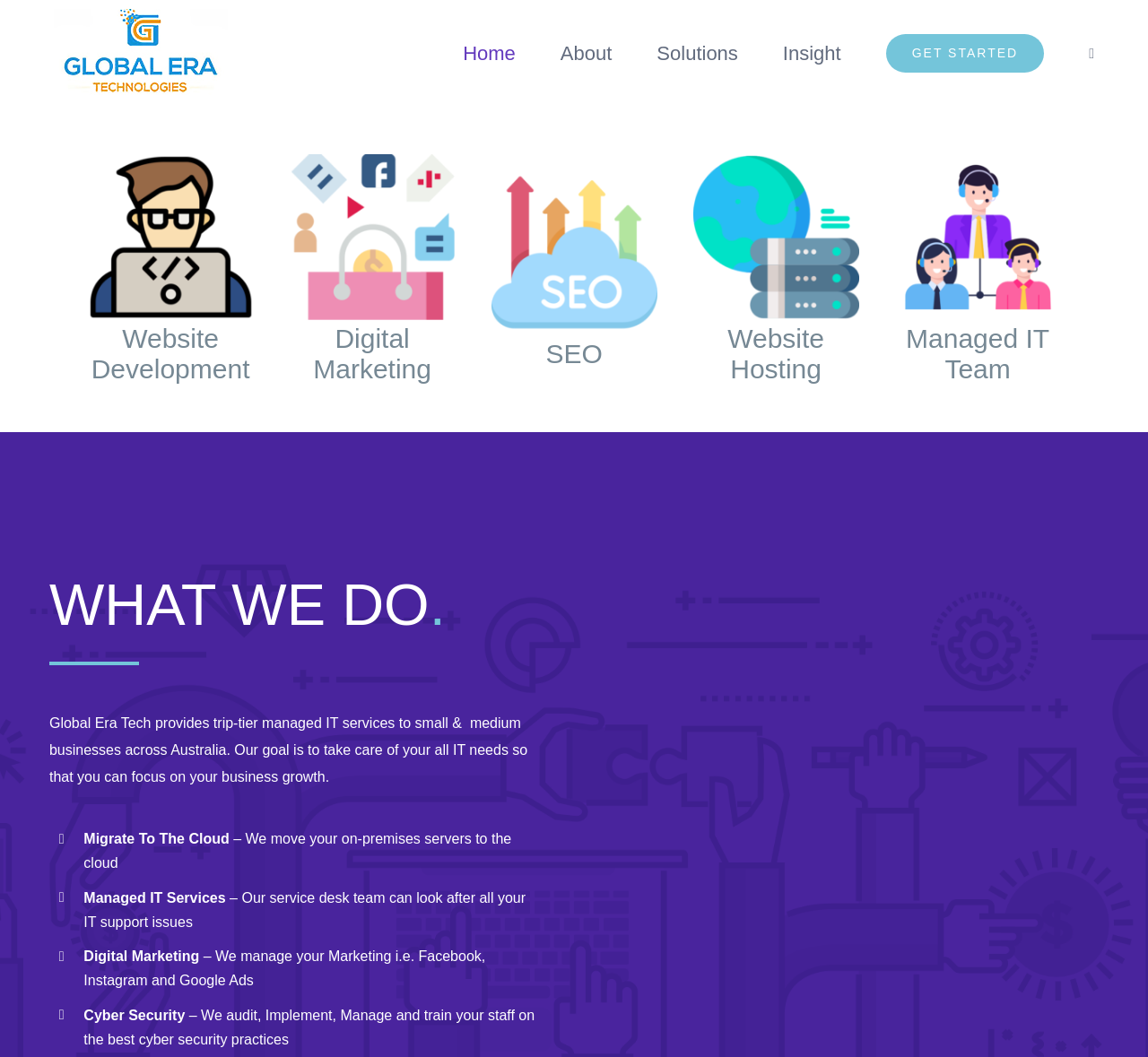What is the goal of the company?
Ensure your answer is thorough and detailed.

I found the goal by reading the text description on the webpage, which states 'Our goal is to take care of your all IT needs so that you can focus on your business growth'.